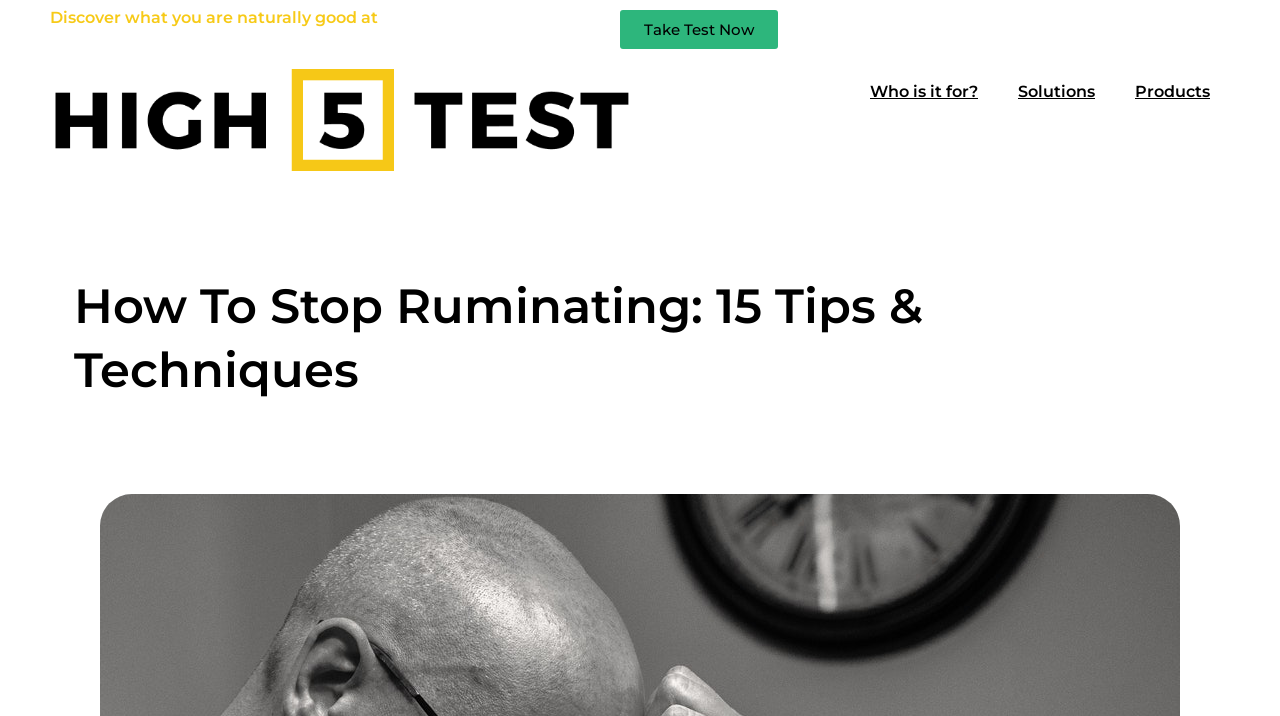Give a succinct answer to this question in a single word or phrase: 
What is the color of the background?

Unknown